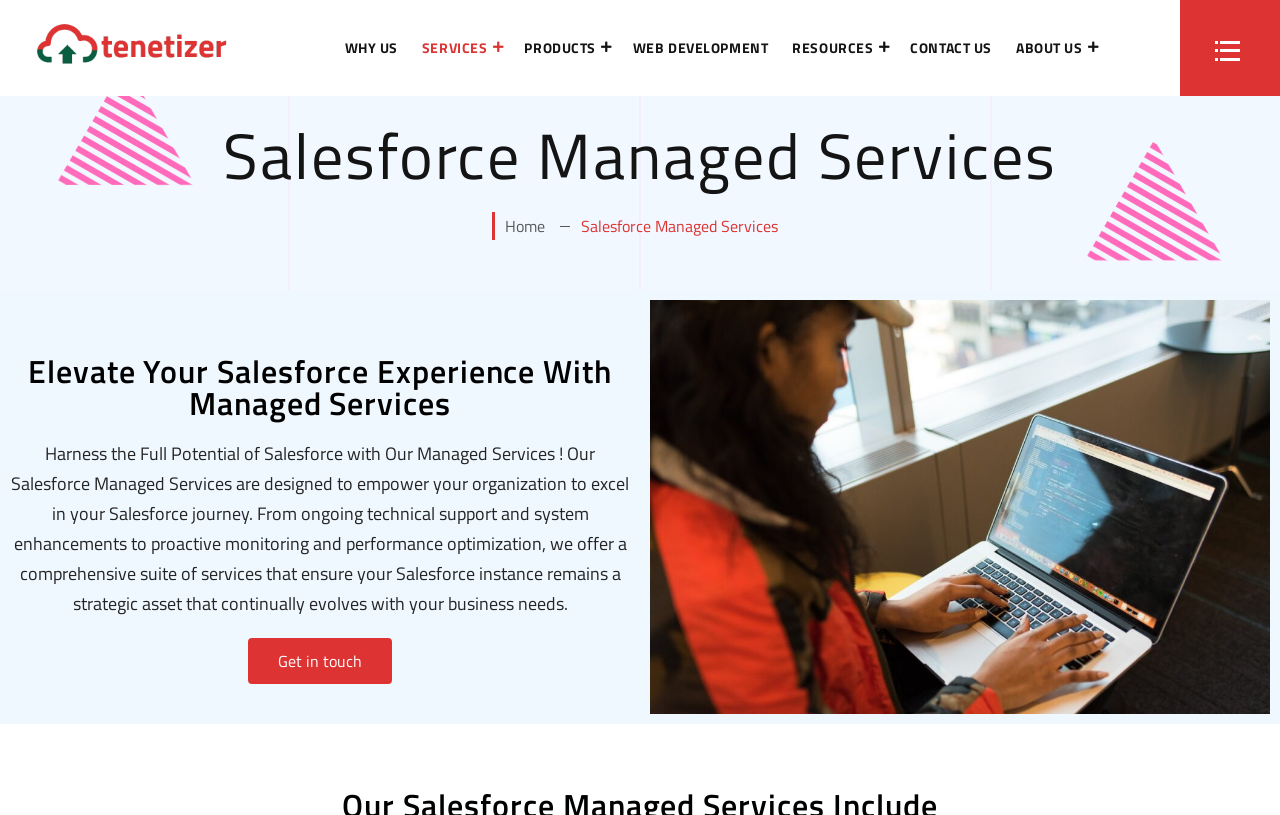Examine the image carefully and respond to the question with a detailed answer: 
What is the call-to-action button on the page?

I looked for a button element on the page and found one with the text 'Get in touch'. This suggests that it is a call-to-action button, encouraging users to take action and contact the company.